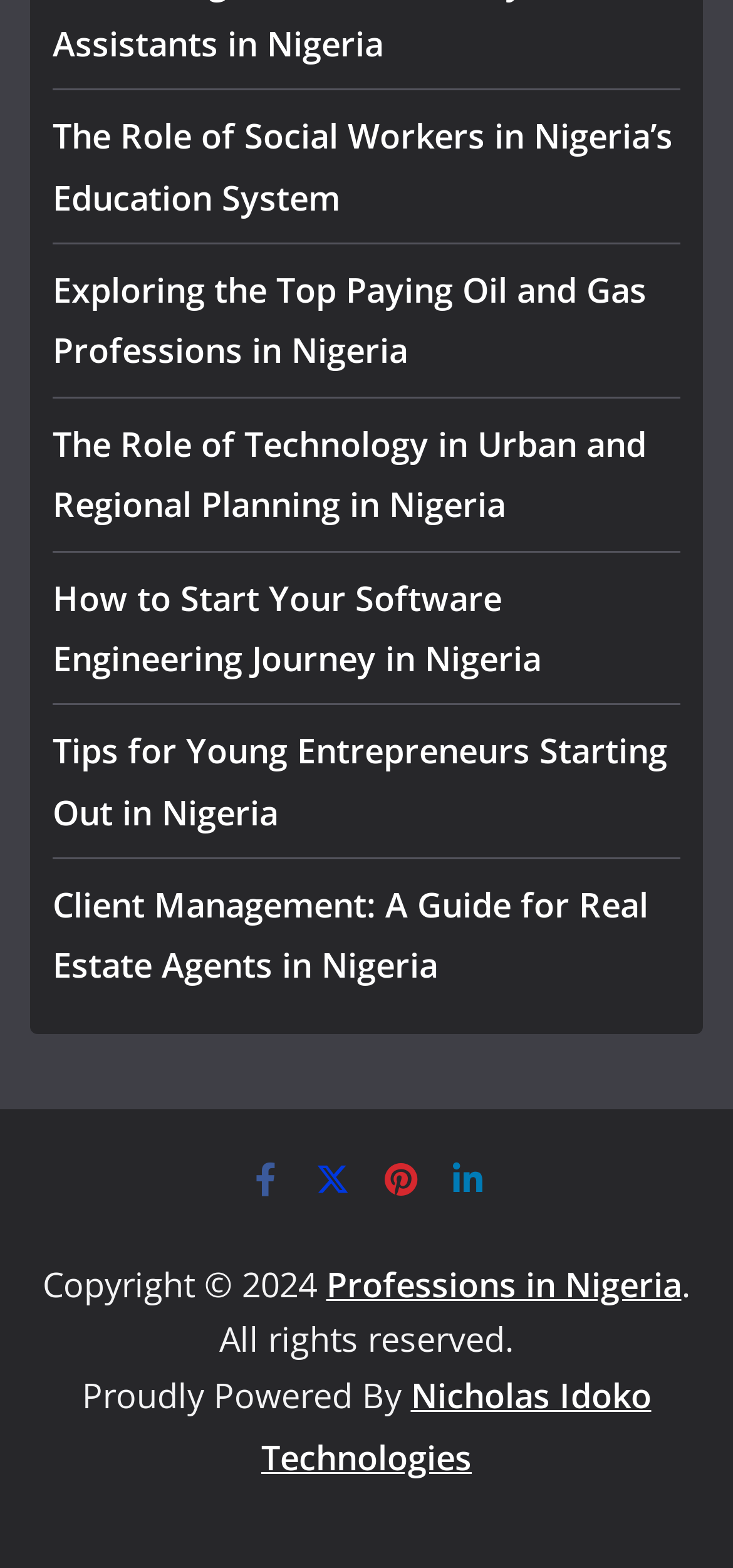Bounding box coordinates are specified in the format (top-left x, top-left y, bottom-right x, bottom-right y). All values are floating point numbers bounded between 0 and 1. Please provide the bounding box coordinate of the region this sentence describes: Professions in Nigeria

[0.445, 0.804, 0.929, 0.833]